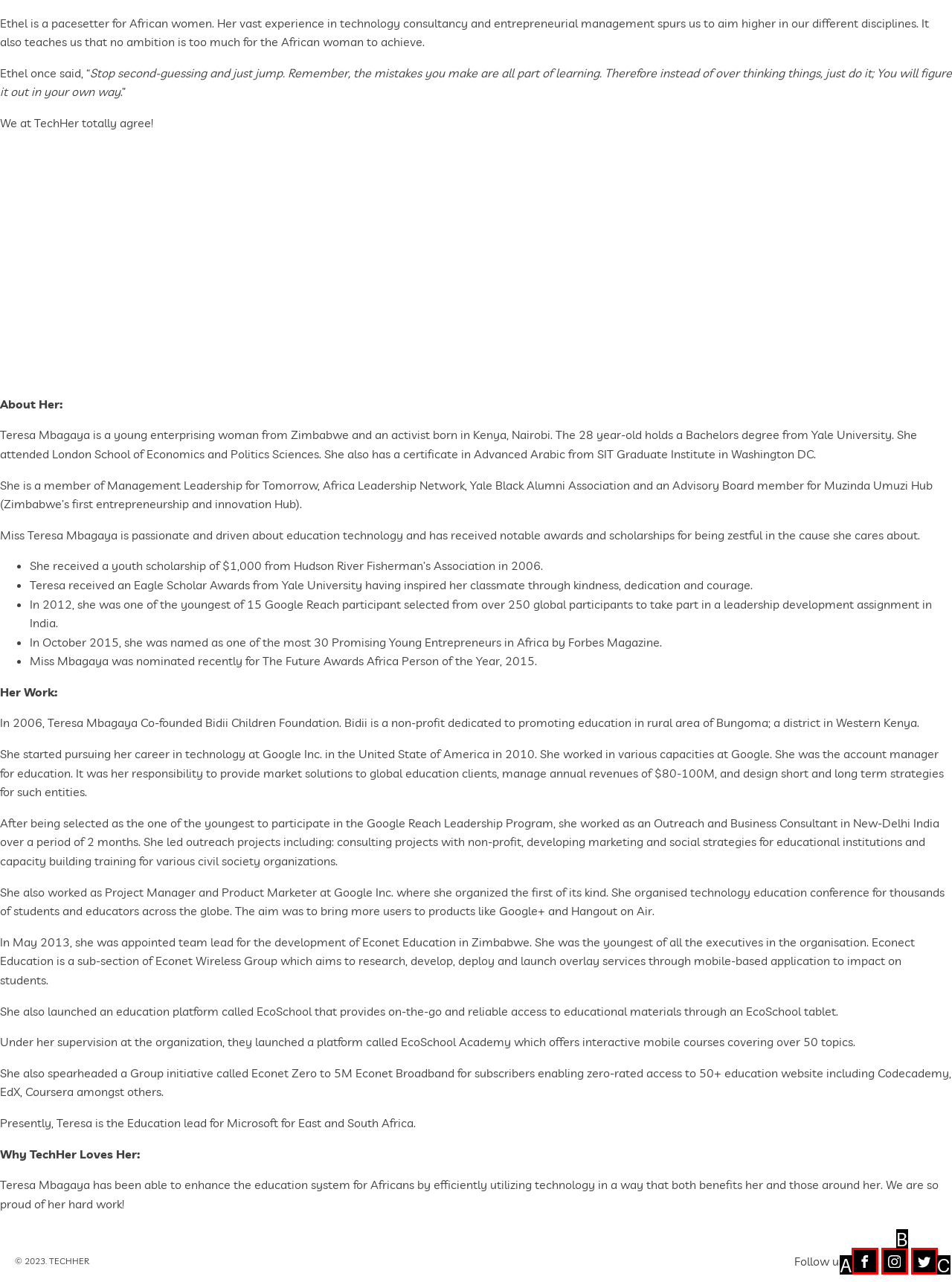From the given choices, determine which HTML element matches the description: Visit our Facebook. Reply with the appropriate letter.

A